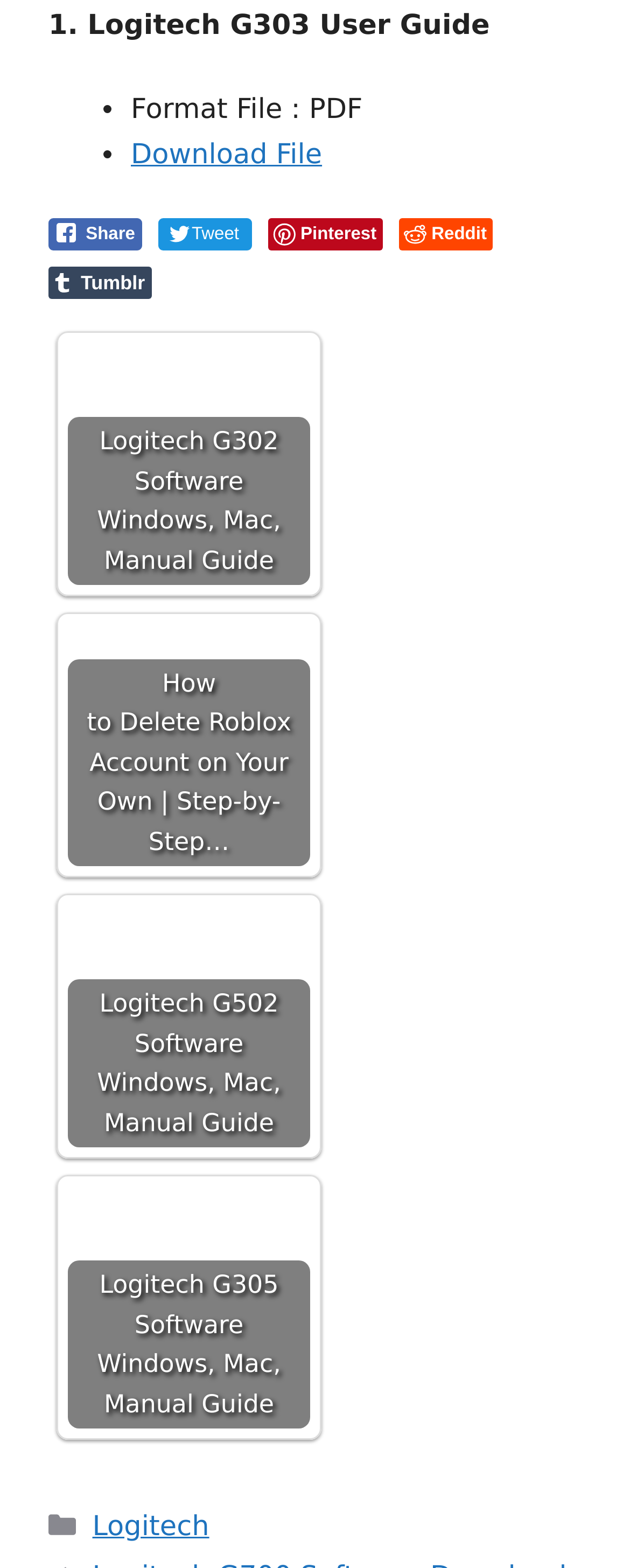Please identify the bounding box coordinates of the element that needs to be clicked to perform the following instruction: "Download the user guide".

[0.208, 0.088, 0.511, 0.109]